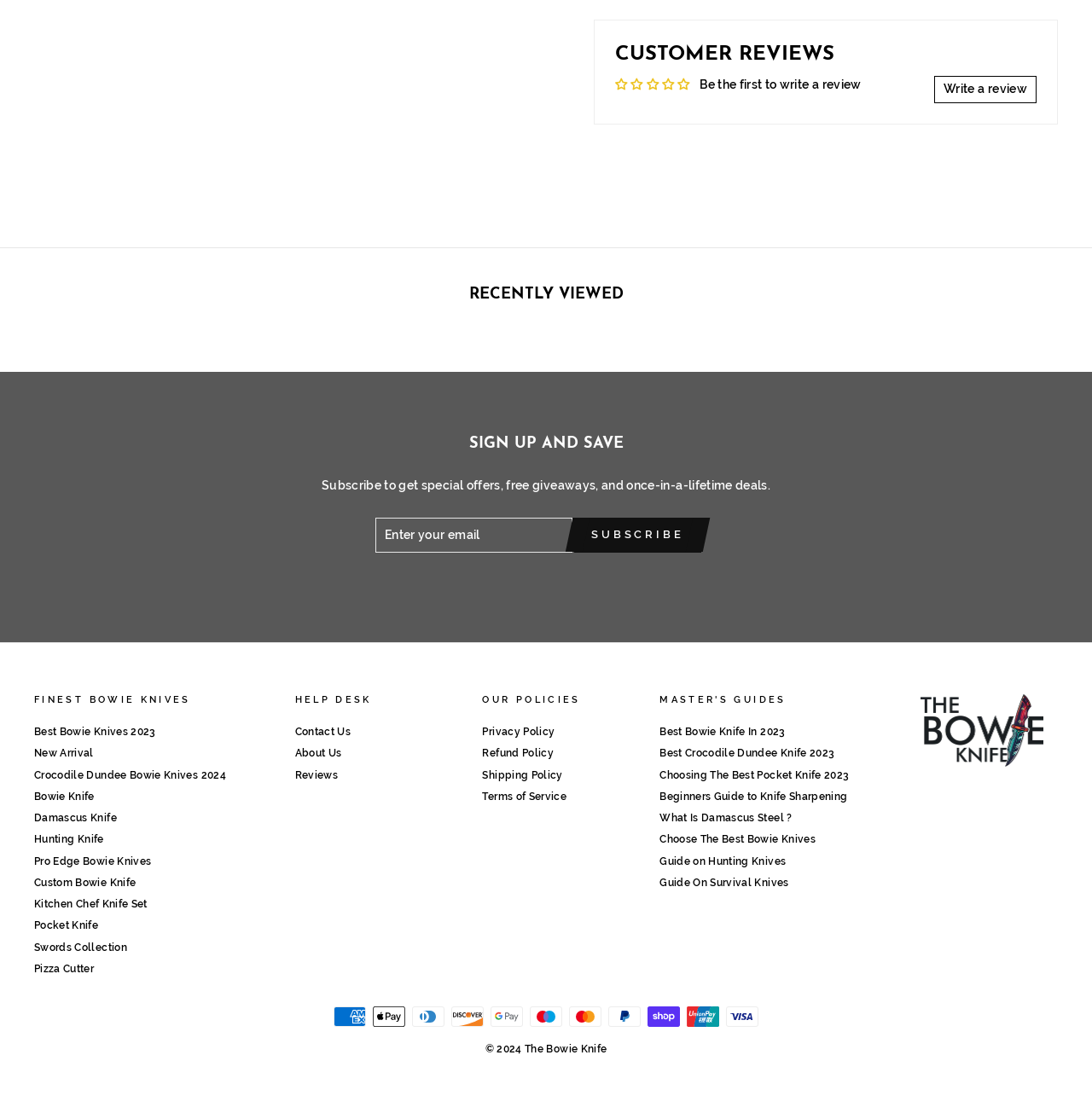Identify the bounding box coordinates for the element that needs to be clicked to fulfill this instruction: "Learn about the best Bowie knives". Provide the coordinates in the format of four float numbers between 0 and 1: [left, top, right, bottom].

[0.031, 0.649, 0.143, 0.666]